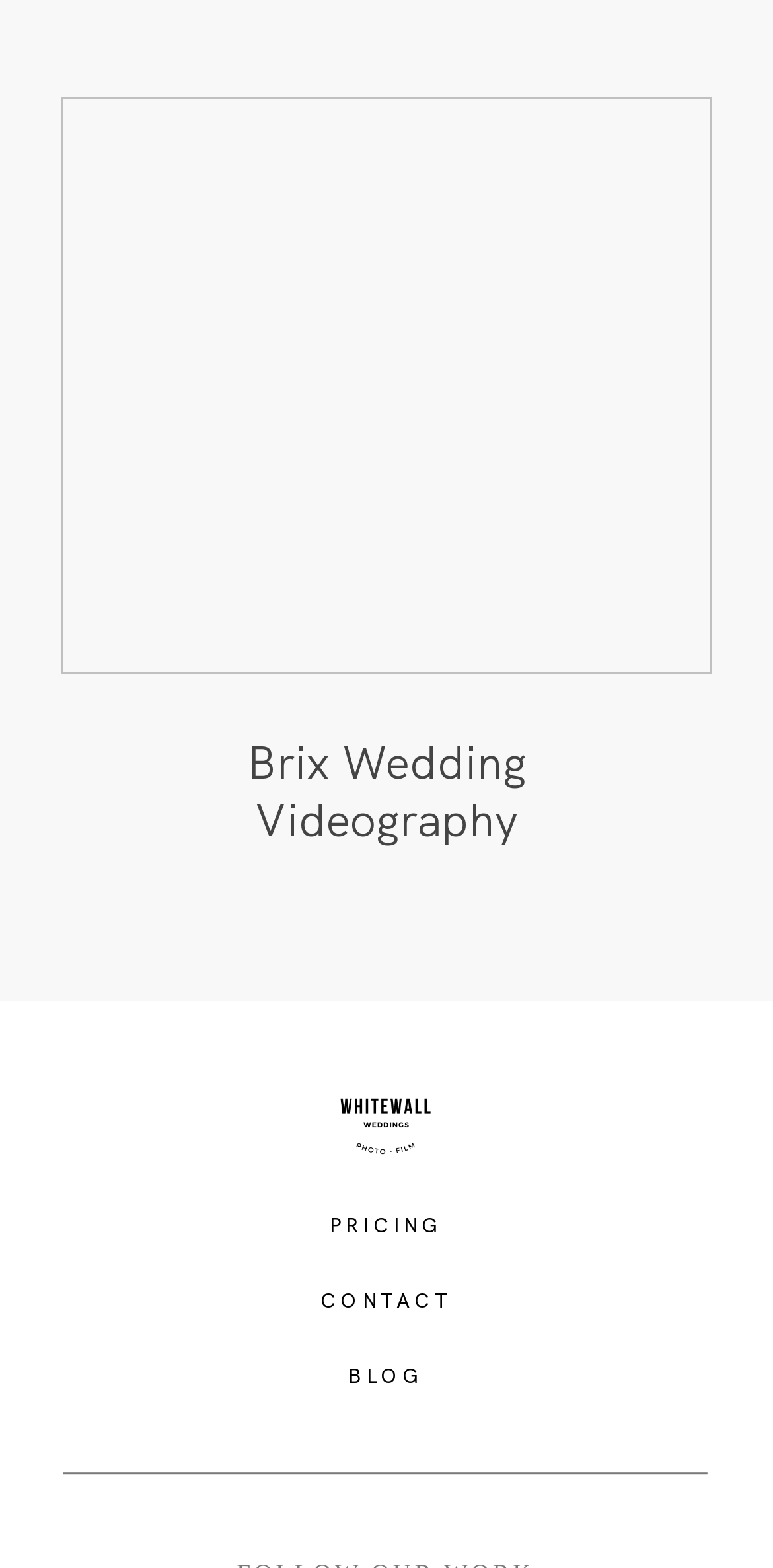Locate the bounding box of the UI element described in the following text: "CONTACT".

[0.415, 0.82, 0.585, 0.841]